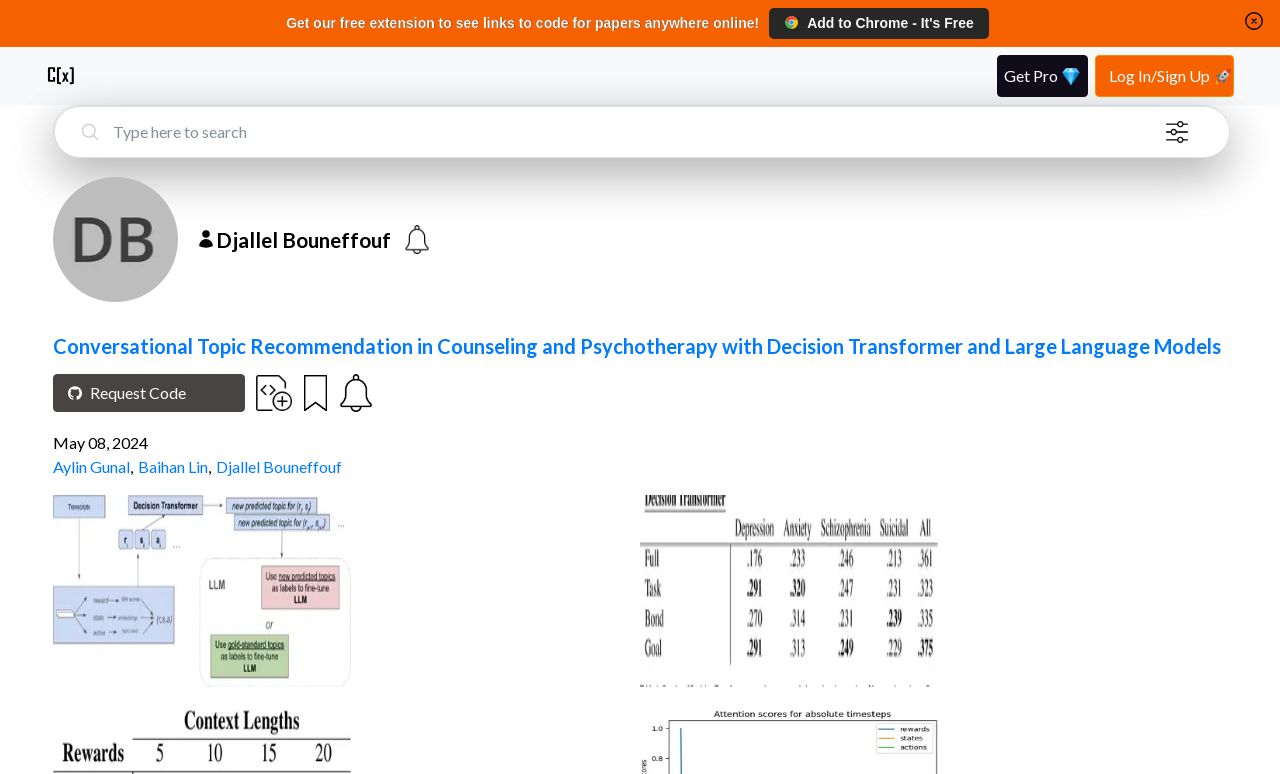Determine the bounding box coordinates of the clickable element to achieve the following action: 'Search for papers'. Provide the coordinates as four float values between 0 and 1, formatted as [left, top, right, bottom].

[0.086, 0.138, 0.894, 0.202]